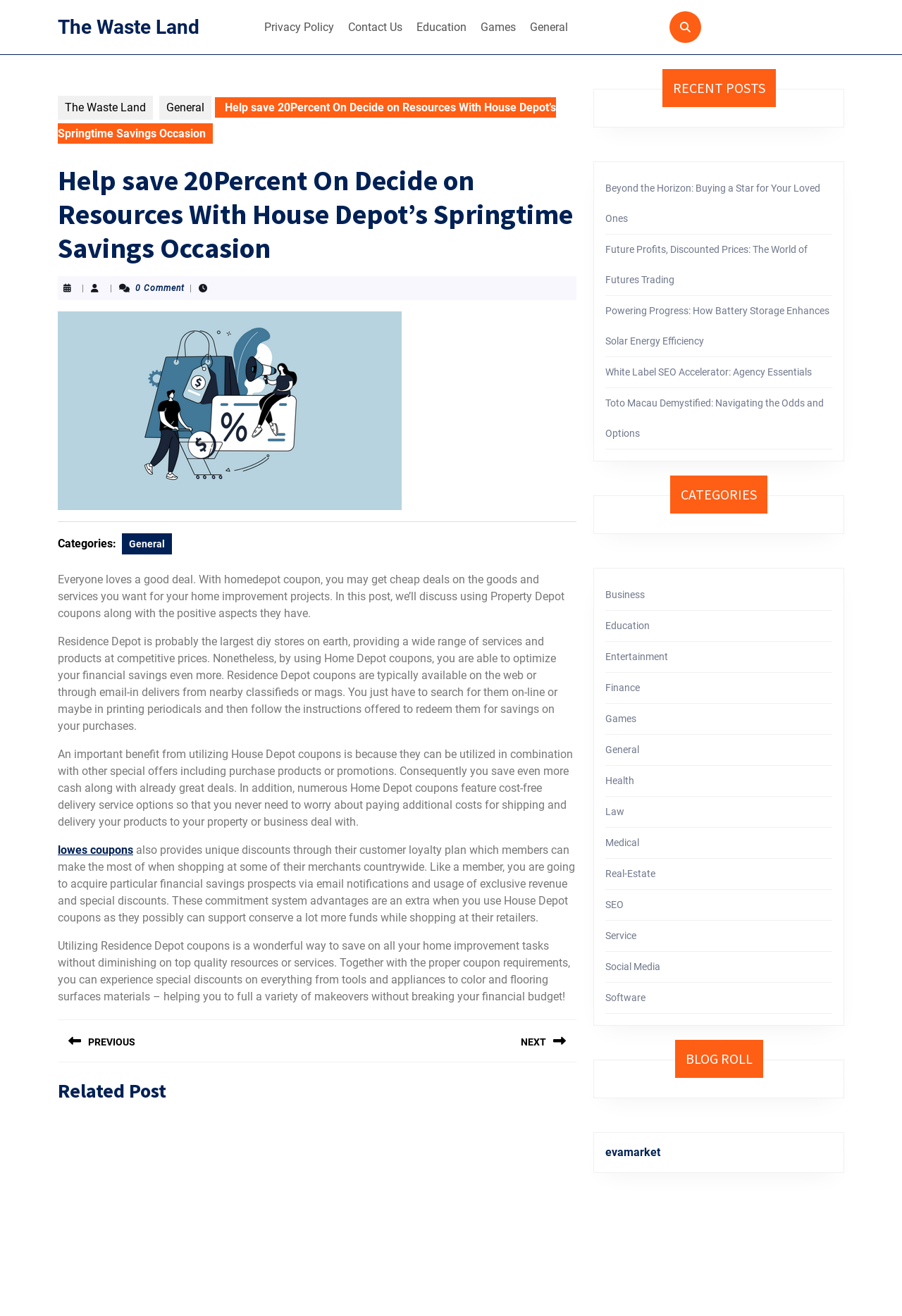How many recent posts are listed?
Look at the image and respond with a single word or a short phrase.

5